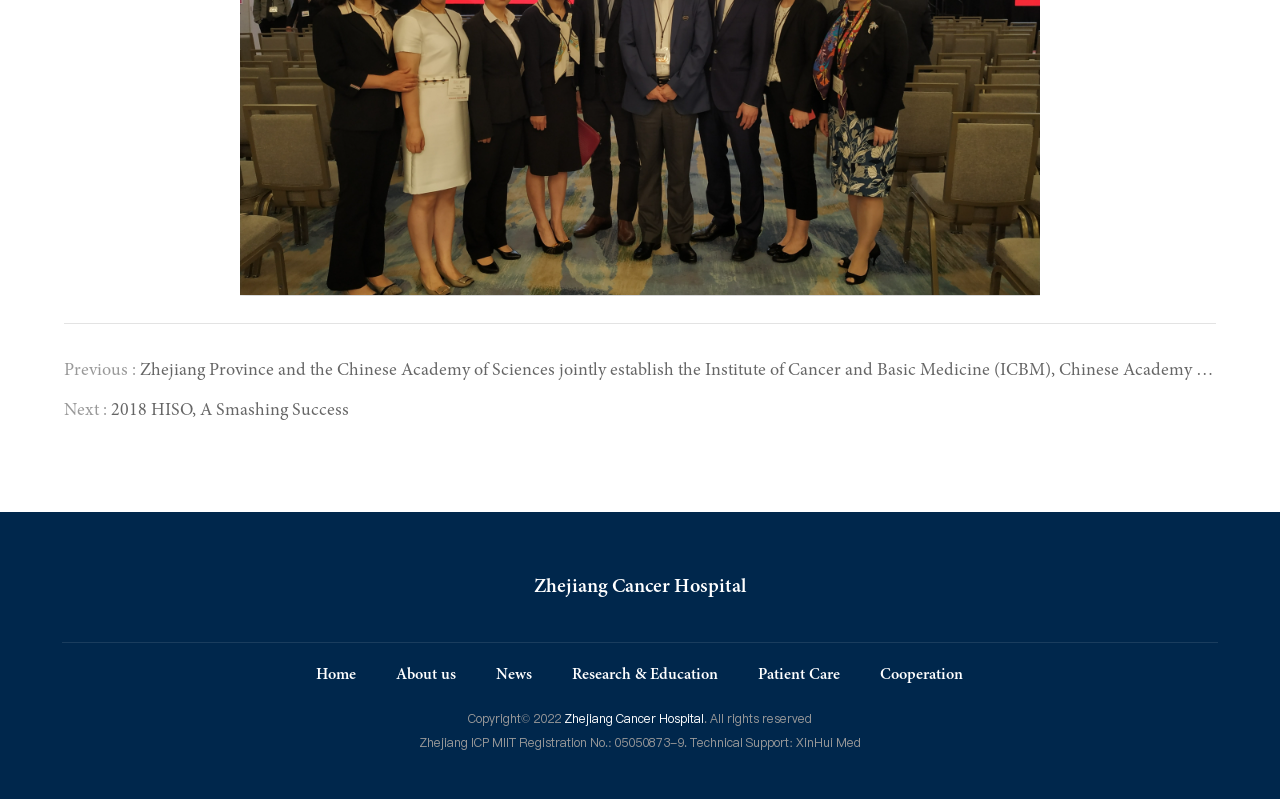Please specify the bounding box coordinates for the clickable region that will help you carry out the instruction: "read about us".

[0.31, 0.829, 0.357, 0.859]